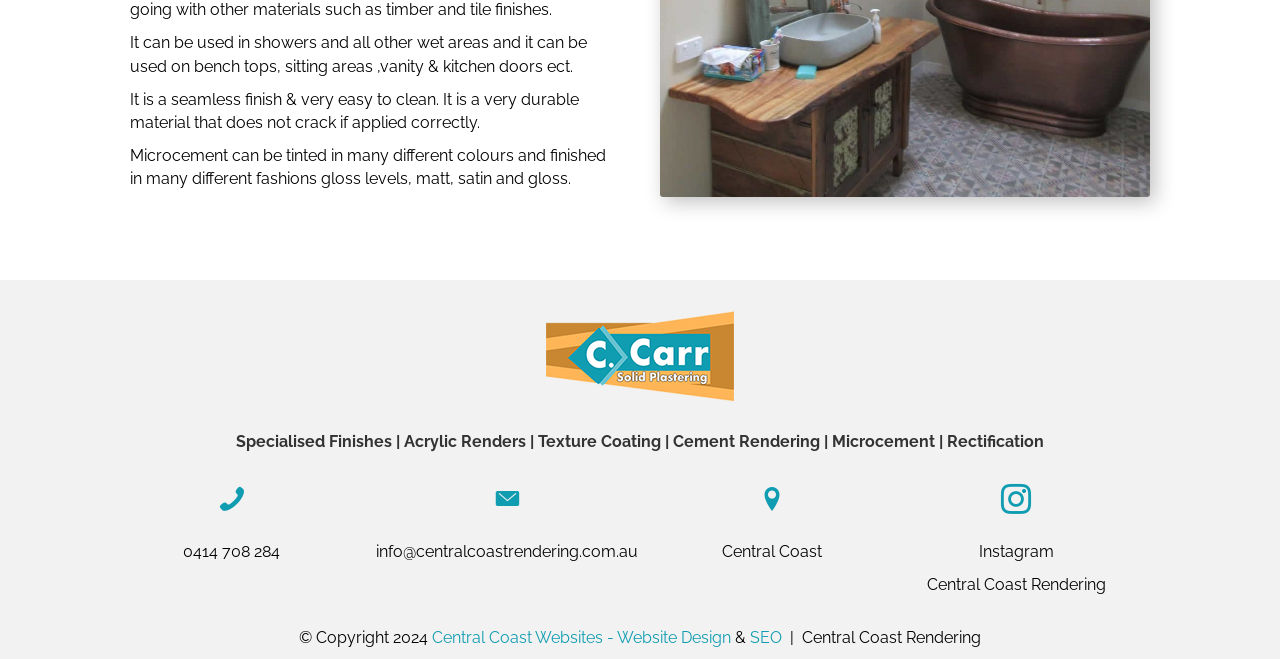Bounding box coordinates are specified in the format (top-left x, top-left y, bottom-right x, bottom-right y). All values are floating point numbers bounded between 0 and 1. Please provide the bounding box coordinate of the region this sentence describes: Central Coast Rendering

[0.724, 0.873, 0.864, 0.901]